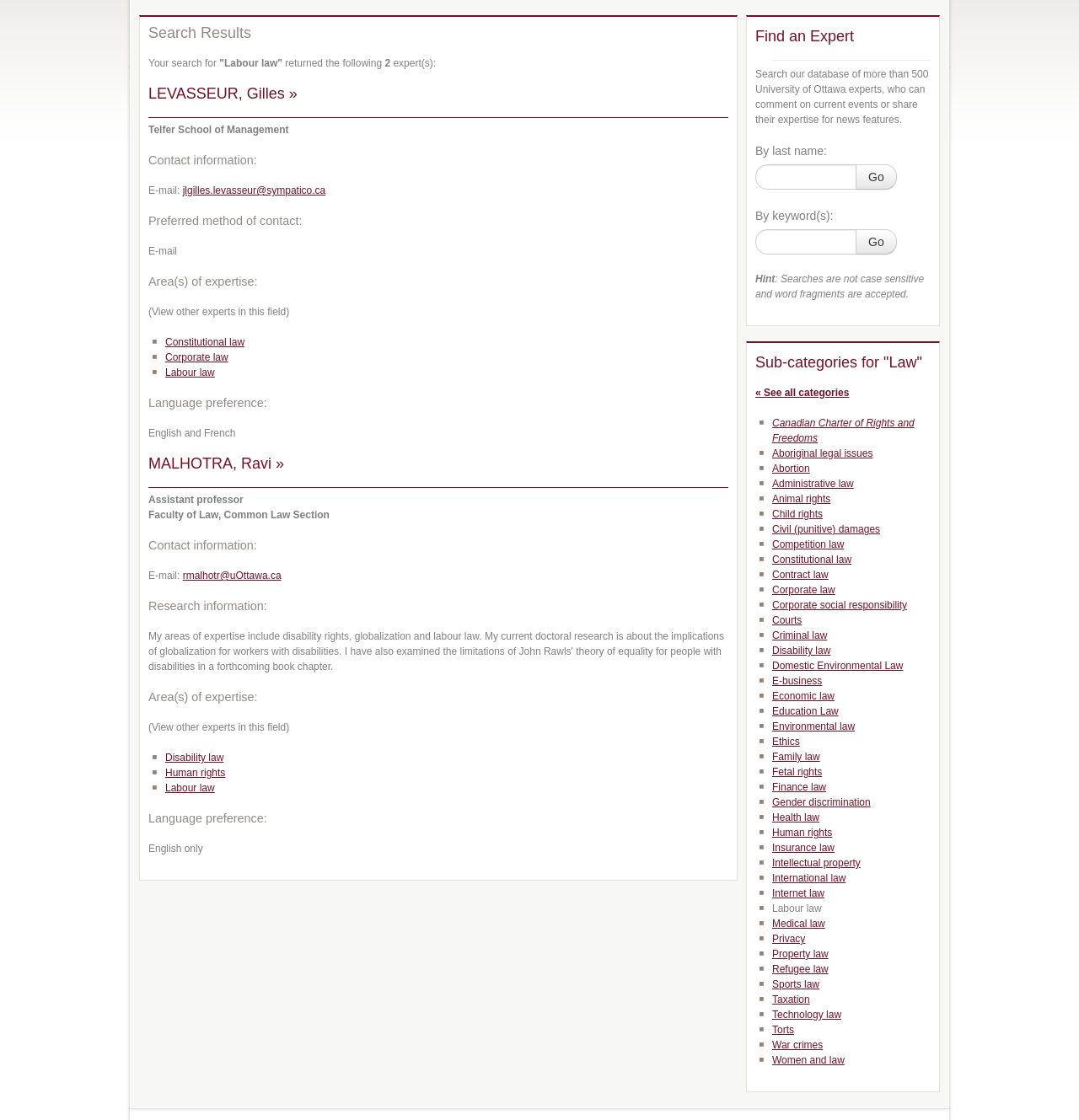Detail the various sections and features of the webpage.

This webpage is a search result page for experts at the University of Ottawa, specifically for the search term "Labour law". The page is divided into two main sections: a search result section on the left and a search filter section on the right.

On the left side, there are two search results, each representing an expert in the field of Labour law. The first expert, LEVASSEUR, Gilles, is a professor at the Telfer School of Management, and his contact information, areas of expertise, and language preference are listed. The second expert, MALHOTRA, Ravi, is an assistant professor at the Faculty of Law, Common Law Section, and his contact information, research information, and areas of expertise are listed.

On the right side, there is a search filter section that allows users to search for experts by last name, keyword, or category. There is a textbox to enter the search term, a "Go" button to submit the search, and a hint that searches are not case sensitive and word fragments are accepted. Below the search filter, there is a list of sub-categories for "Law", including links to various topics such as Canadian Charter of Rights and Freedoms, Administrative law, and Human rights.

At the top of the page, there is a heading "Search Results" and a brief description of the search results, indicating that the search returned 2 experts.